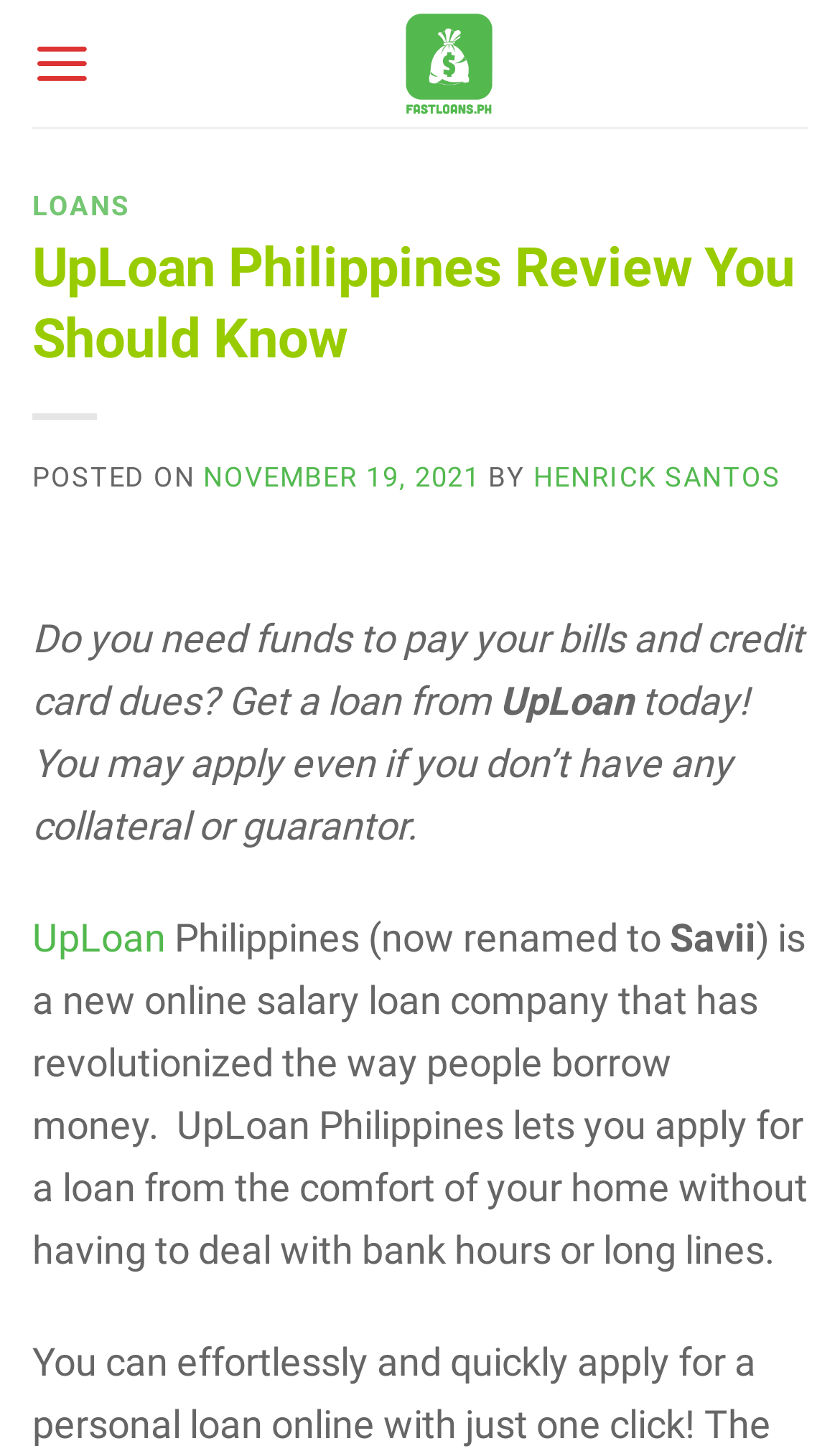Given the element description November 19, 2021January 13, 2024, predict the bounding box coordinates for the UI element in the webpage screenshot. The format should be (top-left x, top-left y, bottom-right x, bottom-right y), and the values should be between 0 and 1.

[0.242, 0.316, 0.572, 0.338]